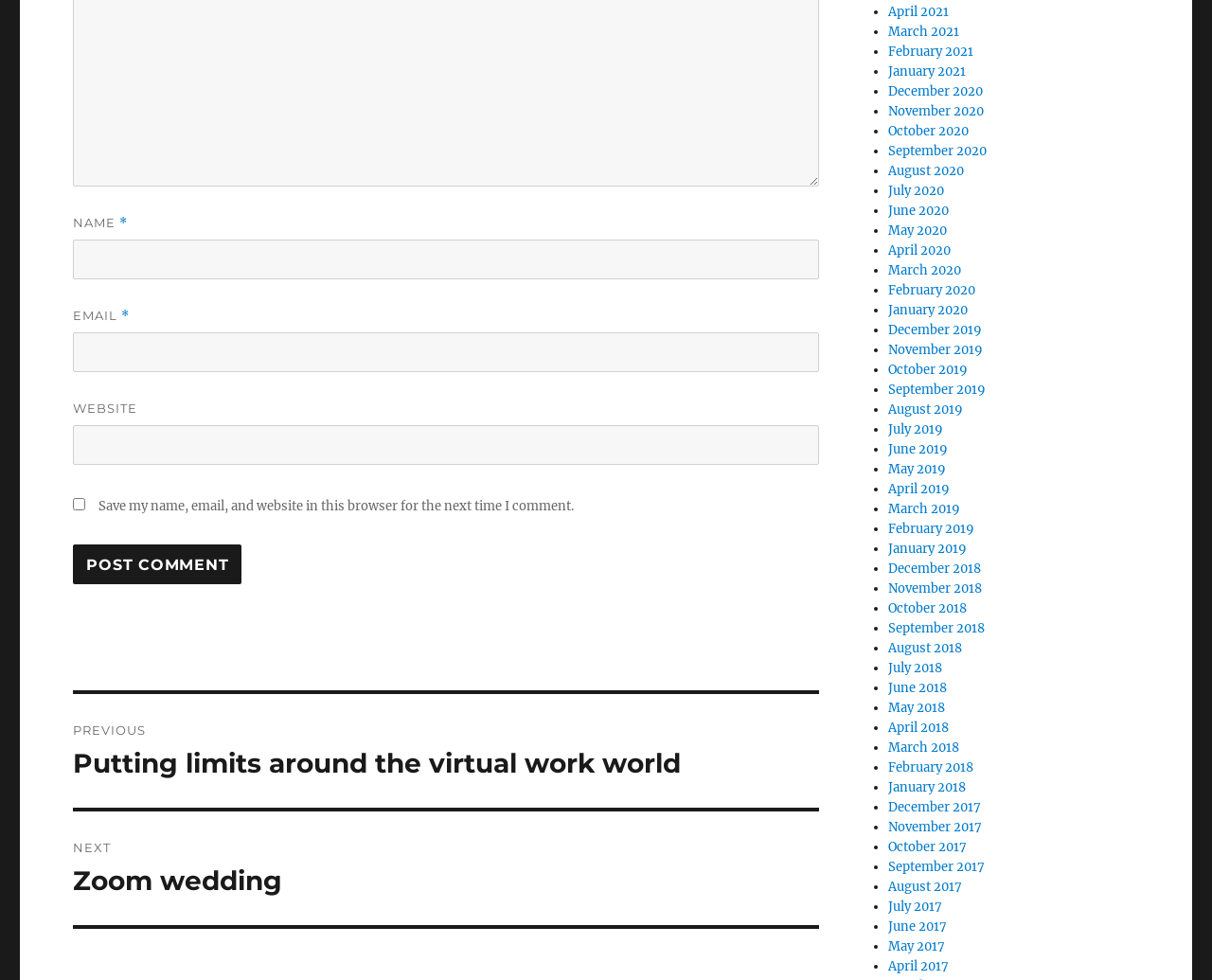Please determine the bounding box coordinates for the UI element described as: "parent_node: EMAIL * aria-describedby="email-notes" name="email"".

[0.06, 0.339, 0.676, 0.38]